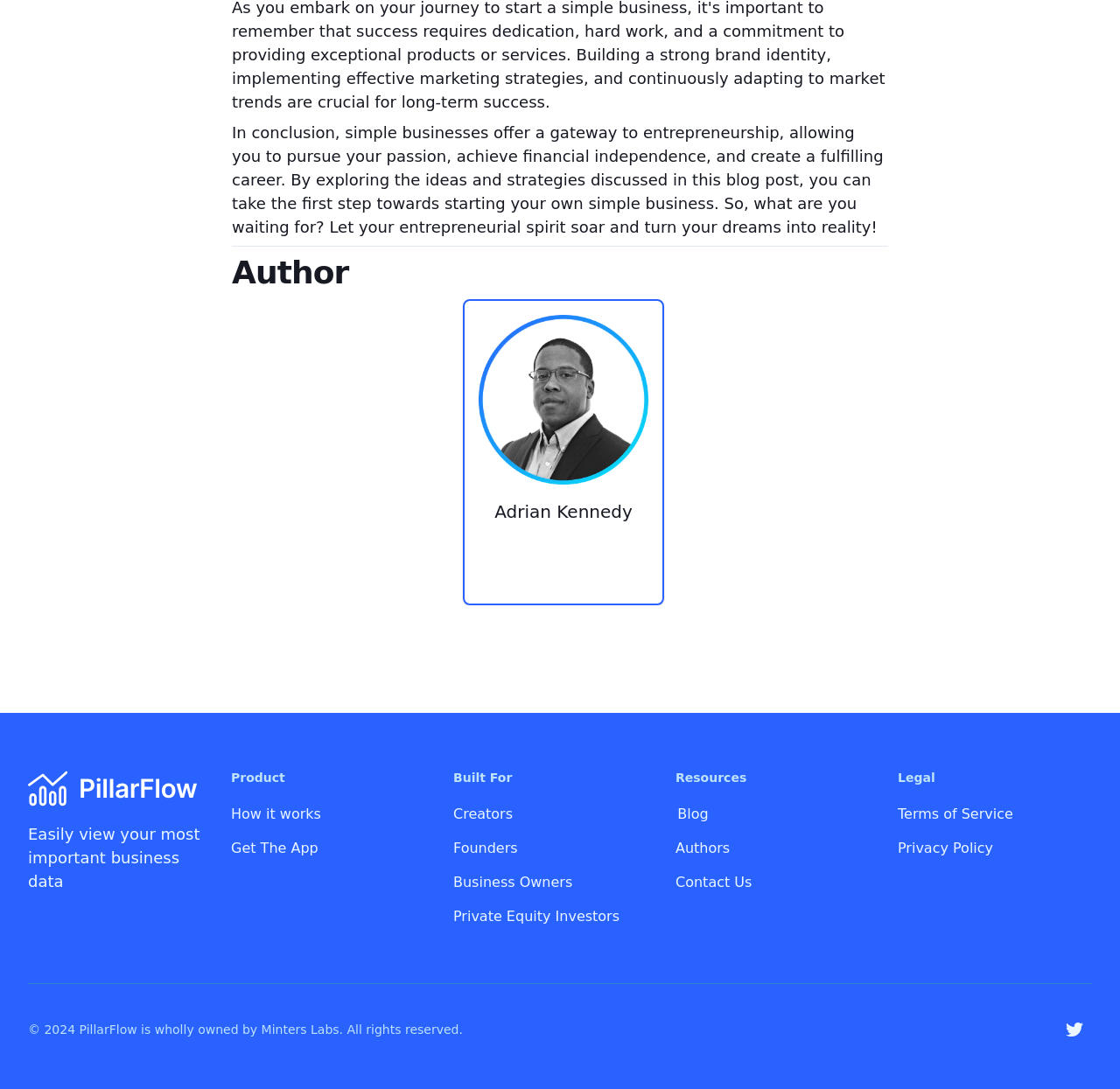What is the purpose of the simple business?
We need a detailed and exhaustive answer to the question. Please elaborate.

The purpose of the simple business can be determined by reading the StaticText element at the top of the webpage, which states 'In conclusion, simple businesses offer a gateway to entrepreneurship, allowing you to pursue your passion, achieve financial independence, and create a fulfilling career.'